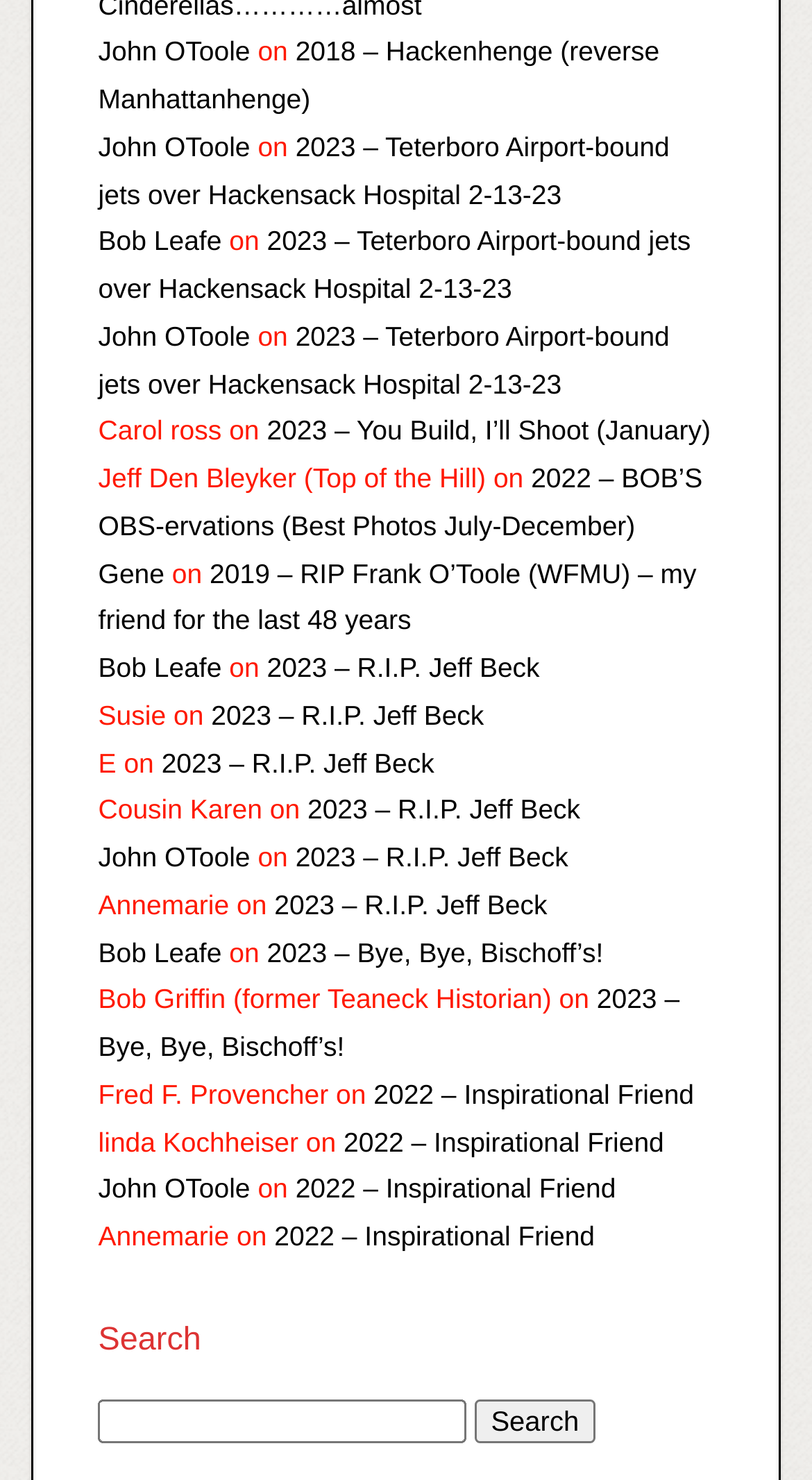Provide the bounding box coordinates of the area you need to click to execute the following instruction: "Check out Bob Leafe's page".

[0.121, 0.153, 0.273, 0.174]